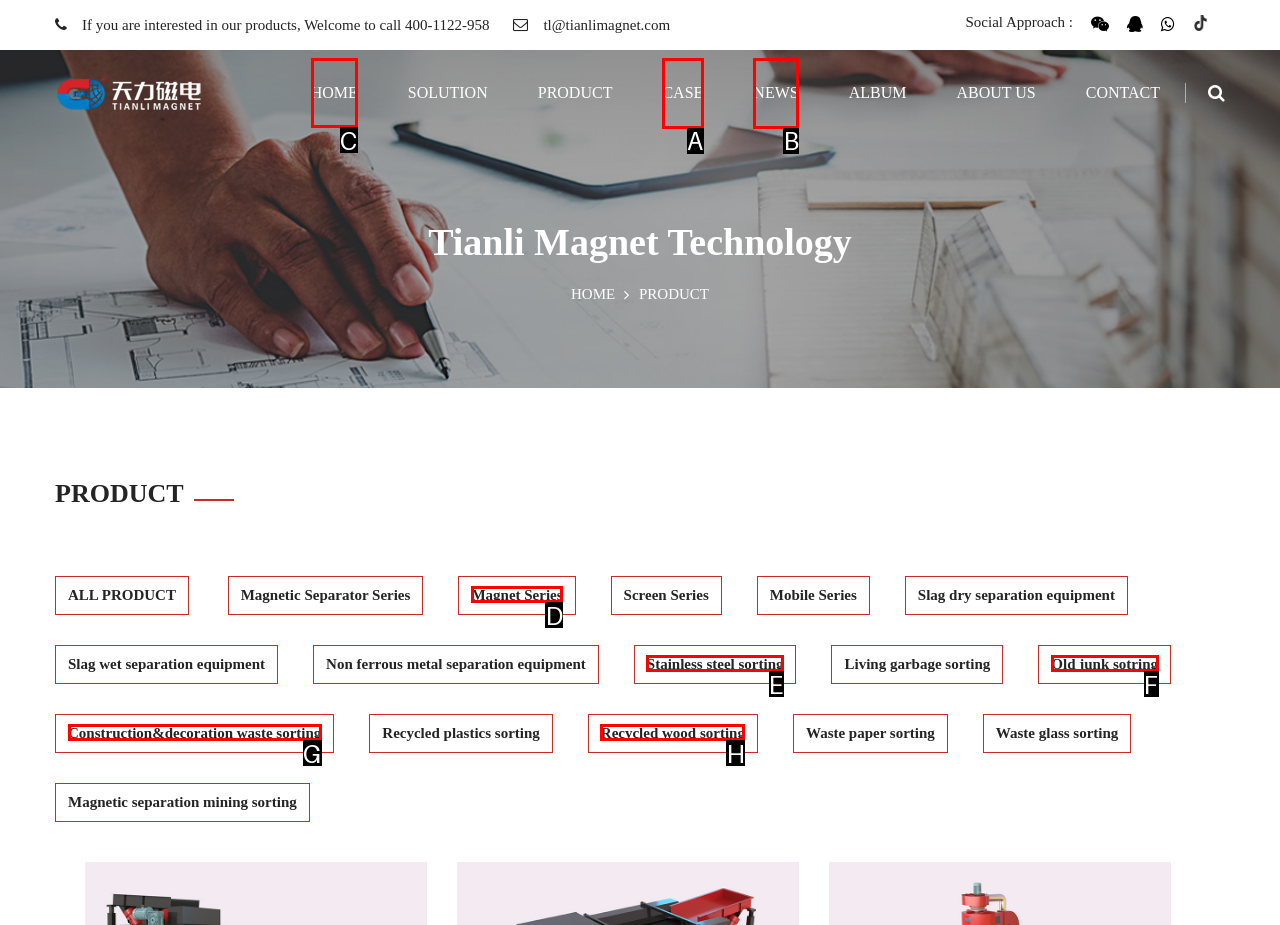Tell me the letter of the UI element to click in order to accomplish the following task: Go to the home page
Answer with the letter of the chosen option from the given choices directly.

C